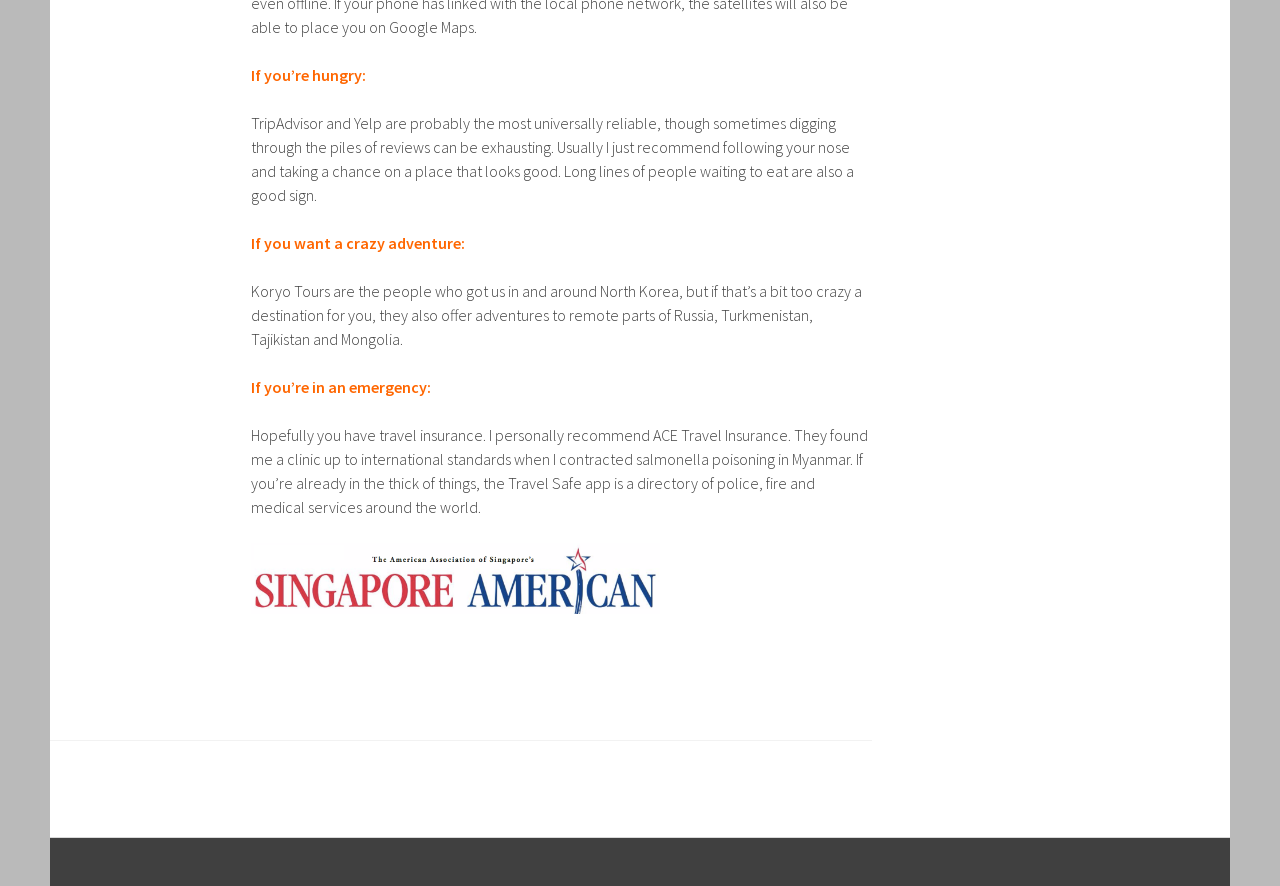What app is useful in emergency situations?
Use the information from the image to give a detailed answer to the question.

The webpage suggests that the Travel Safe app is a useful directory of police, fire, and medical services around the world, which can be helpful in emergency situations.